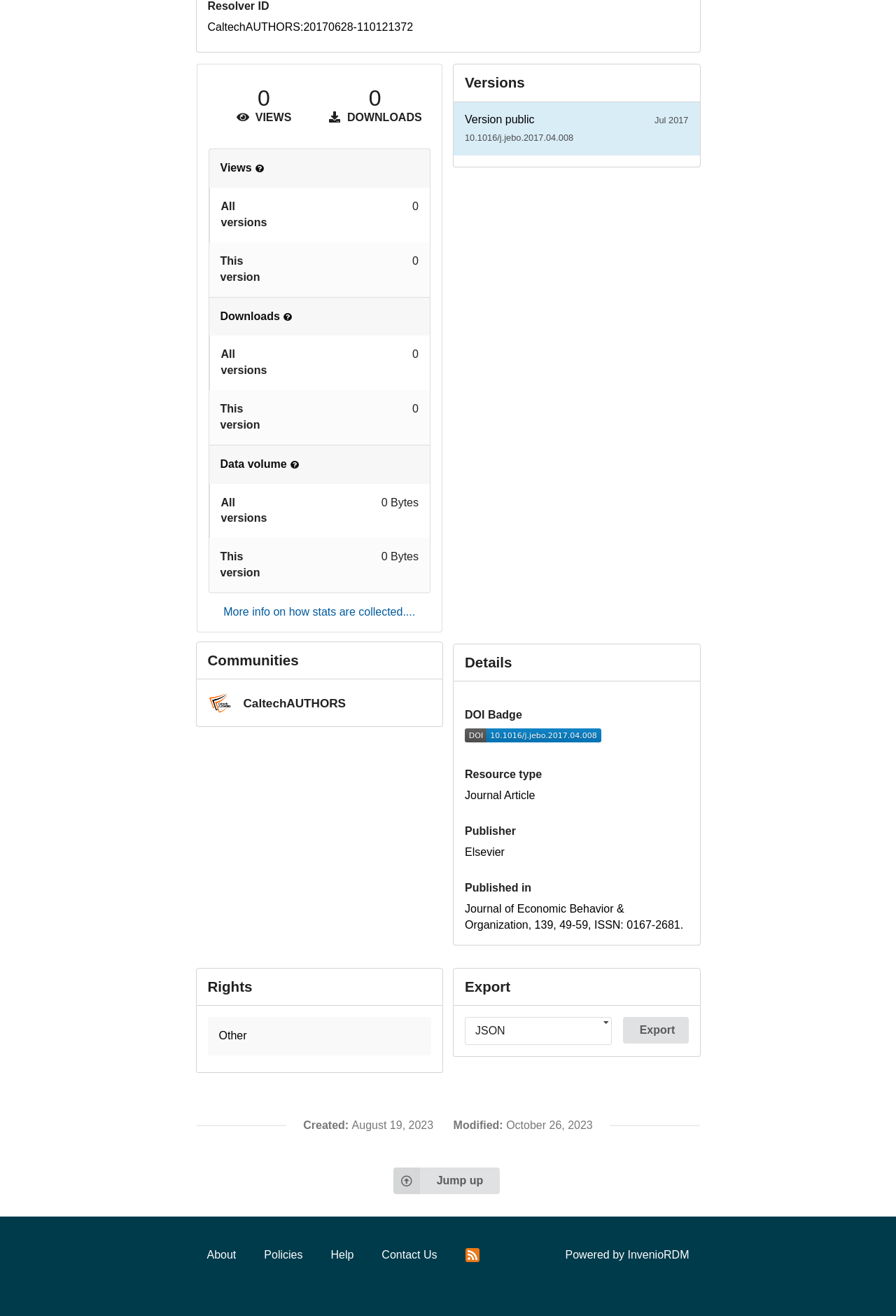What is the DOI of the journal article?
Answer the question with a thorough and detailed explanation.

The DOI is located in the 'Details' section, in the 'DescriptionList' with the 'DOI Badge' term, and it is a unique identifier for the journal article.